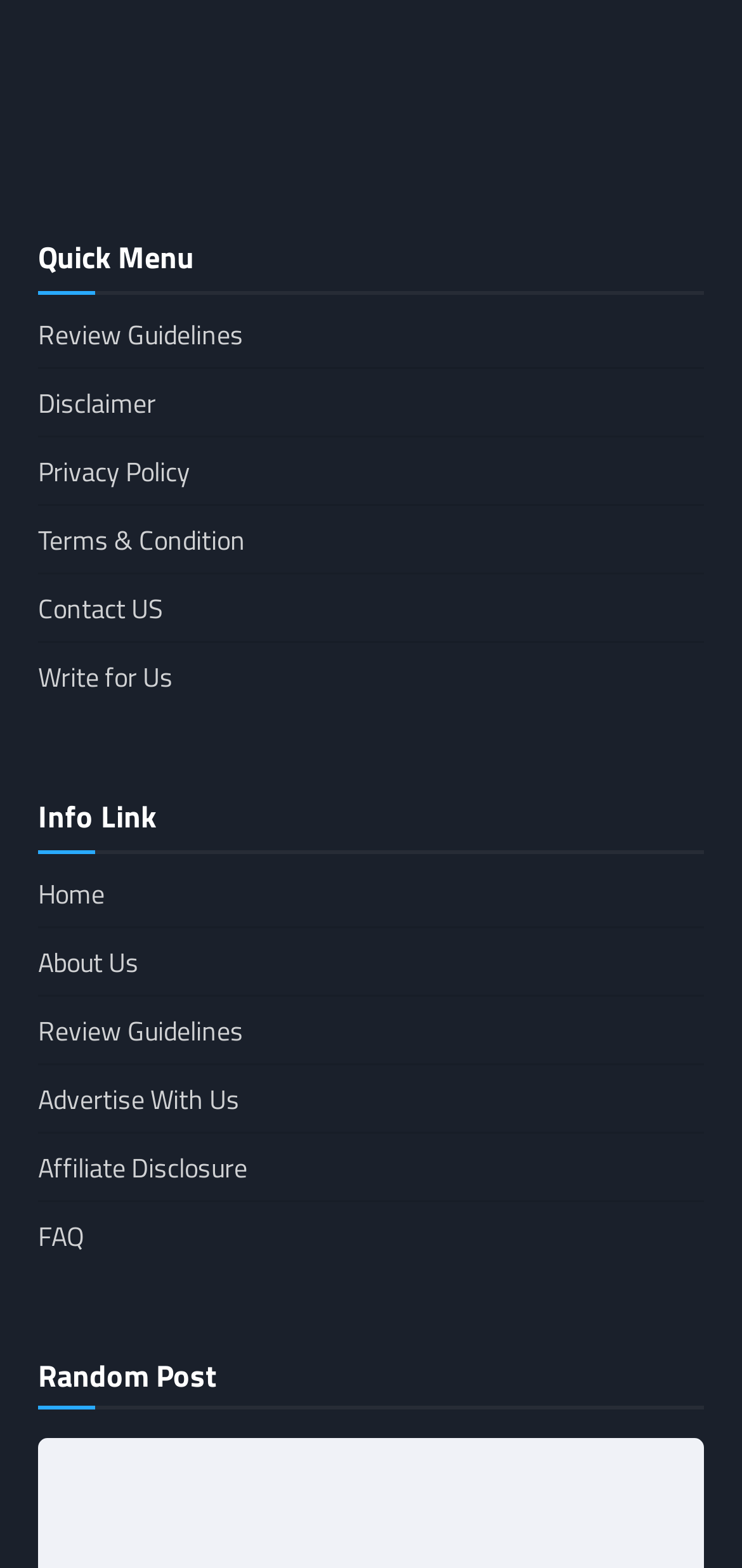Please specify the bounding box coordinates in the format (top-left x, top-left y, bottom-right x, bottom-right y), with values ranging from 0 to 1. Identify the bounding box for the UI component described as follows: Privacy Policy

[0.051, 0.288, 0.256, 0.313]